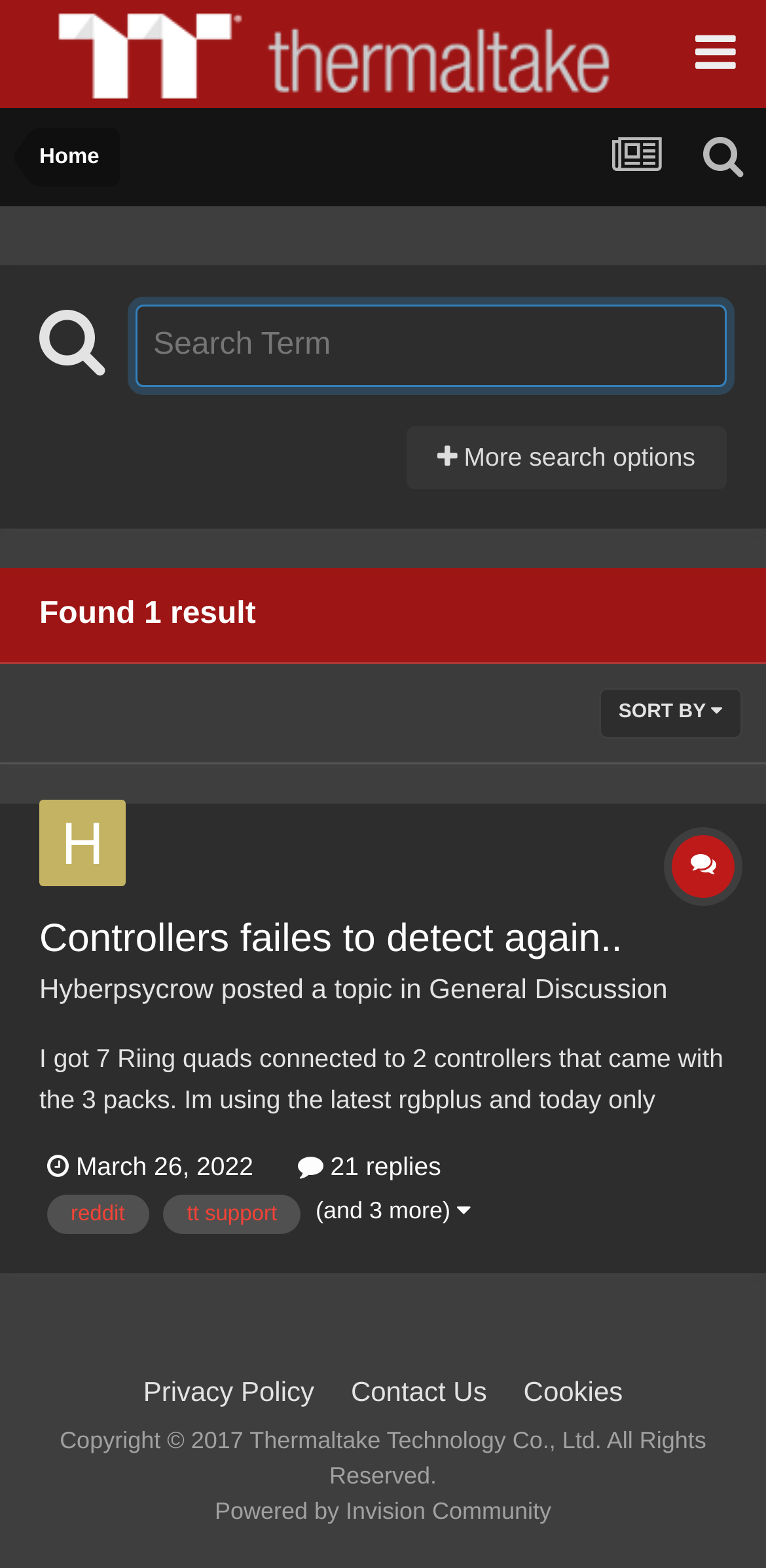Show the bounding box coordinates of the element that should be clicked to complete the task: "Go to the home page".

[0.051, 0.081, 0.13, 0.119]